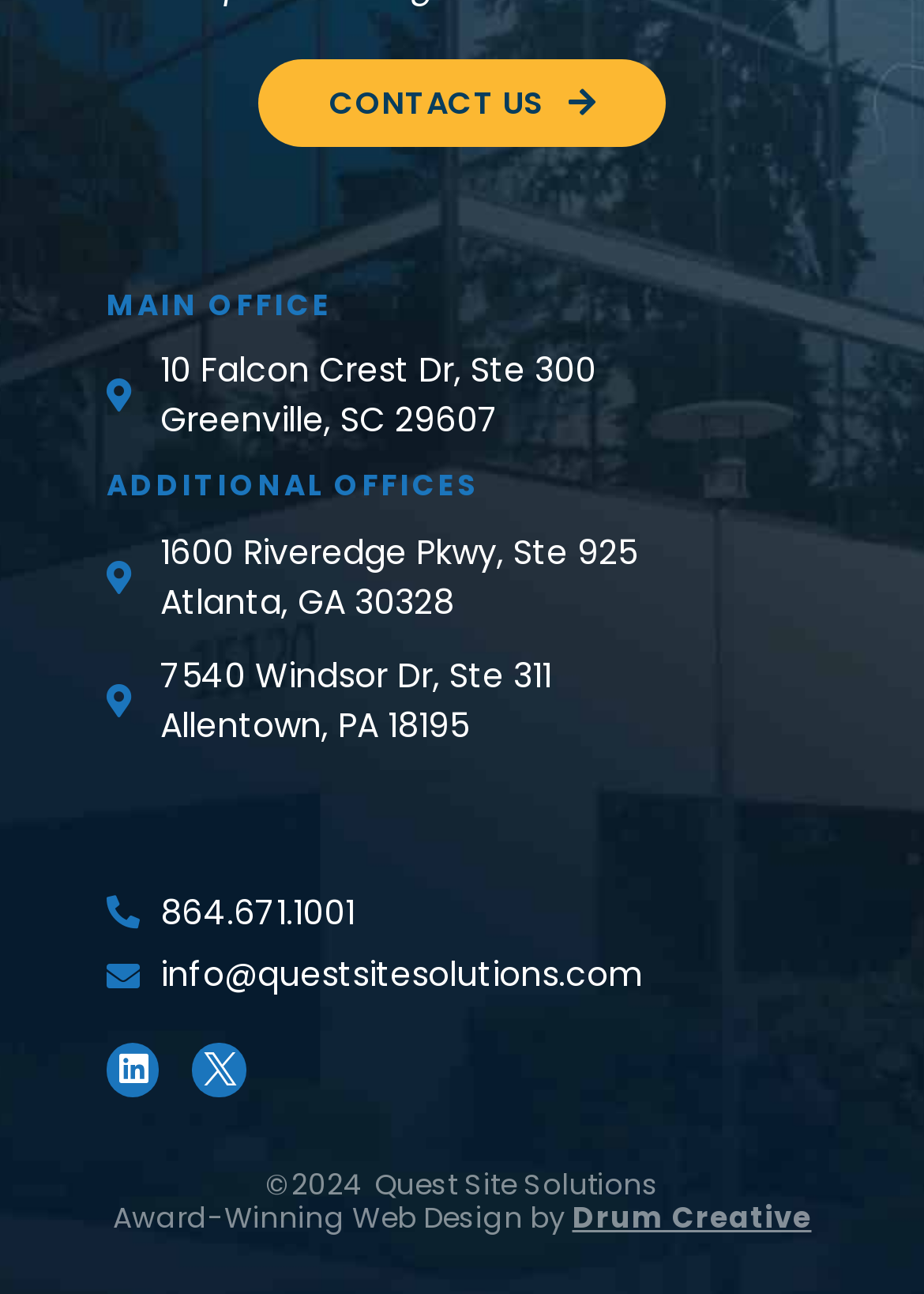Pinpoint the bounding box coordinates of the area that should be clicked to complete the following instruction: "Call the office". The coordinates must be given as four float numbers between 0 and 1, i.e., [left, top, right, bottom].

[0.115, 0.69, 0.383, 0.72]